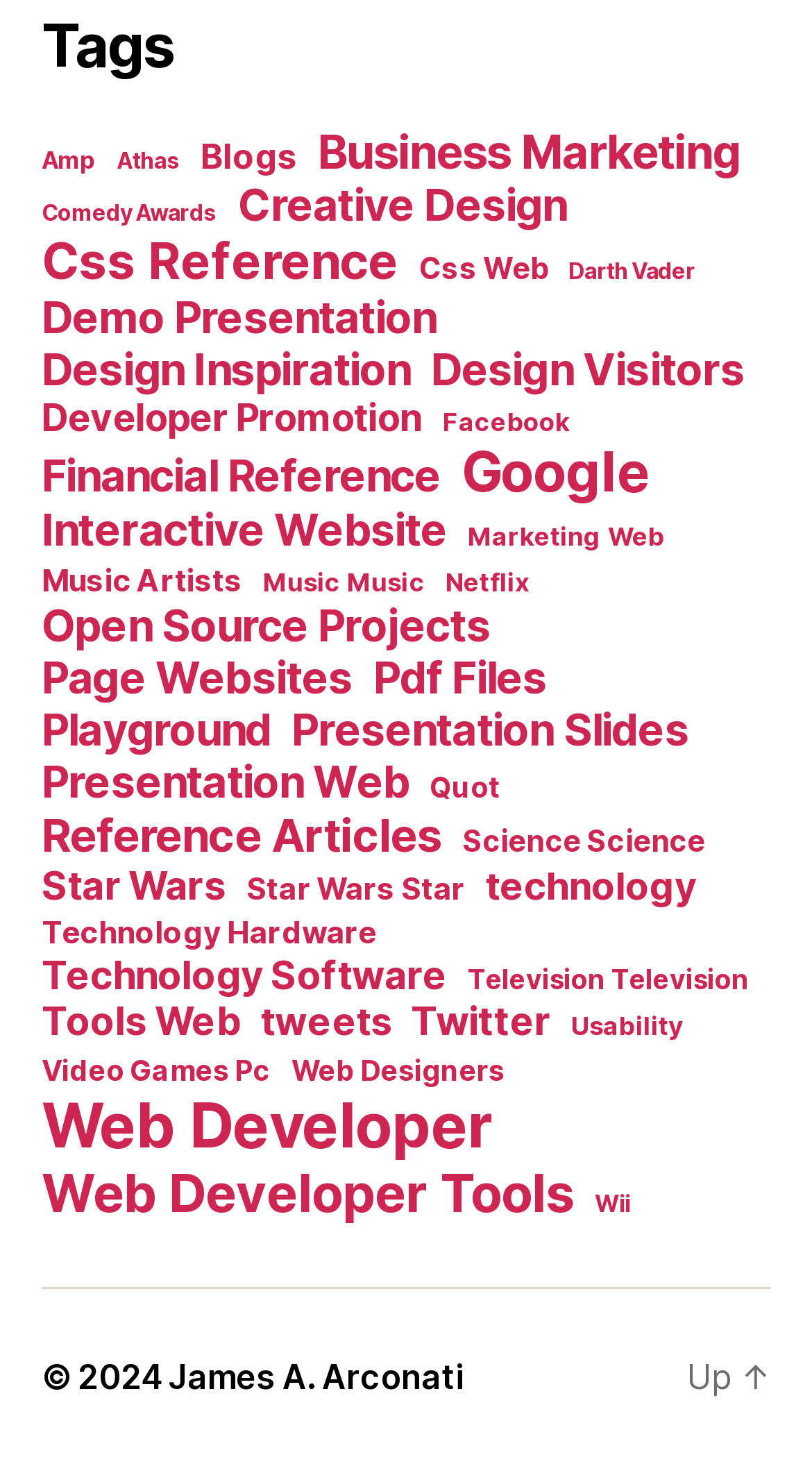What is the most popular tag?
Using the image, answer in one word or phrase.

Web Developer